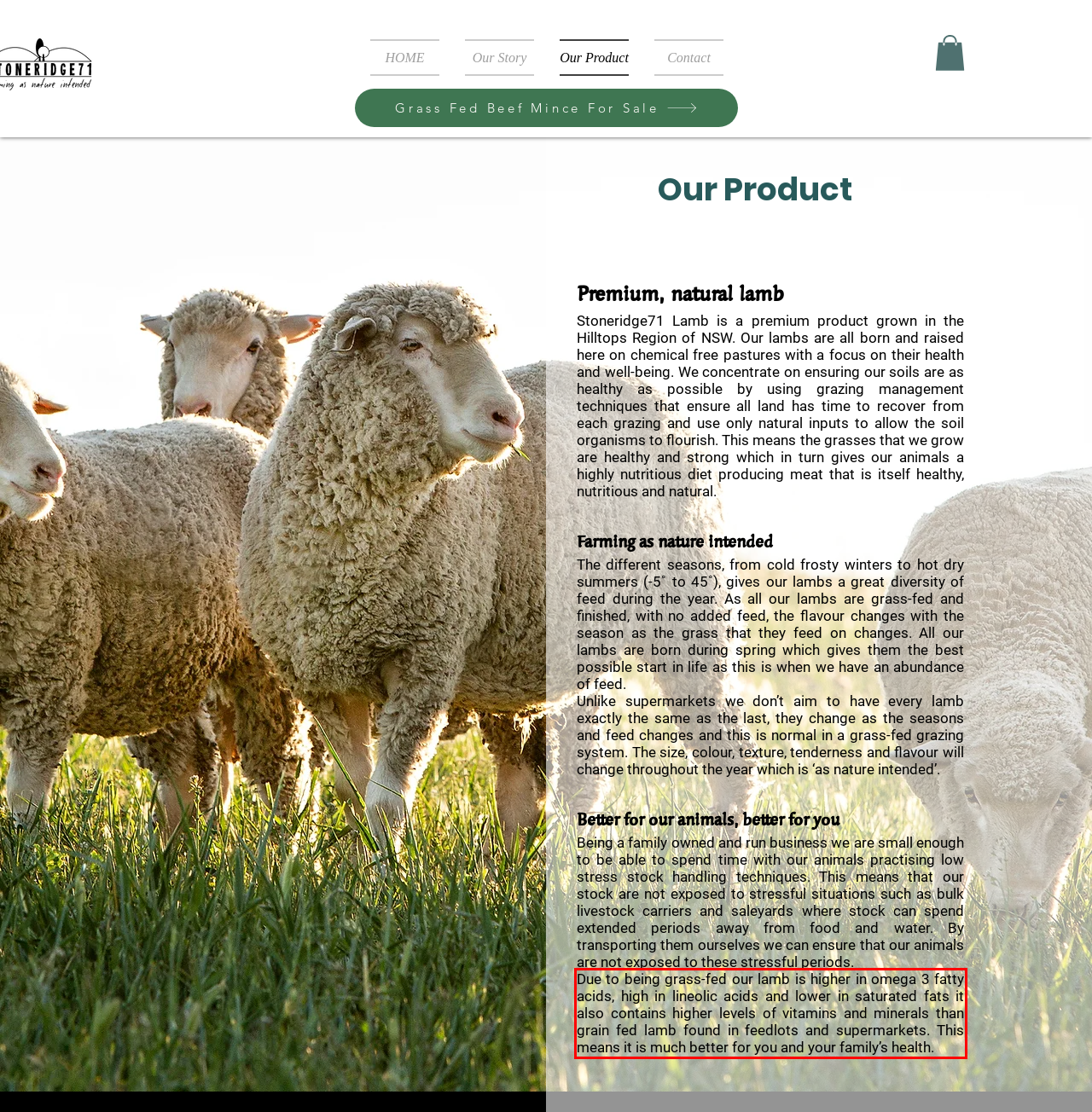Please examine the webpage screenshot containing a red bounding box and use OCR to recognize and output the text inside the red bounding box.

Due to being grass-fed our lamb is higher in omega 3 fatty acids, high in lineolic acids and lower in saturated fats it also contains higher levels of vitamins and minerals than grain fed lamb found in feedlots and supermarkets. This means it is much better for you and your family’s health.